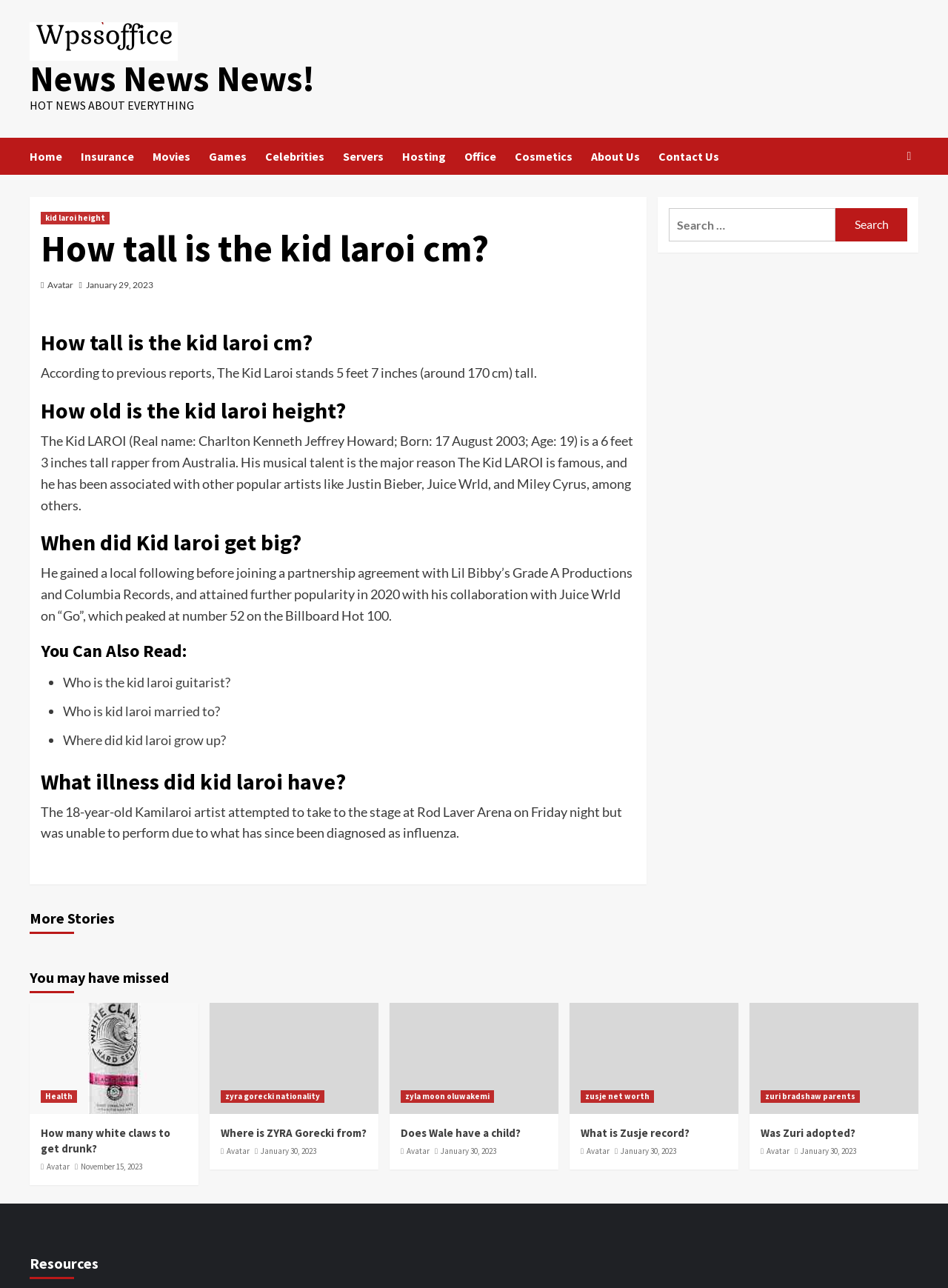Analyze the image and provide a detailed answer to the question: What is the name of the rapper The Kid Laroi collaborated with?

According to the article, The Kid Laroi collaborated with Juice Wrld on the song 'Go', which peaked at number 52 on the Billboard Hot 100, as mentioned in the section 'When did Kid laroi get big?'.